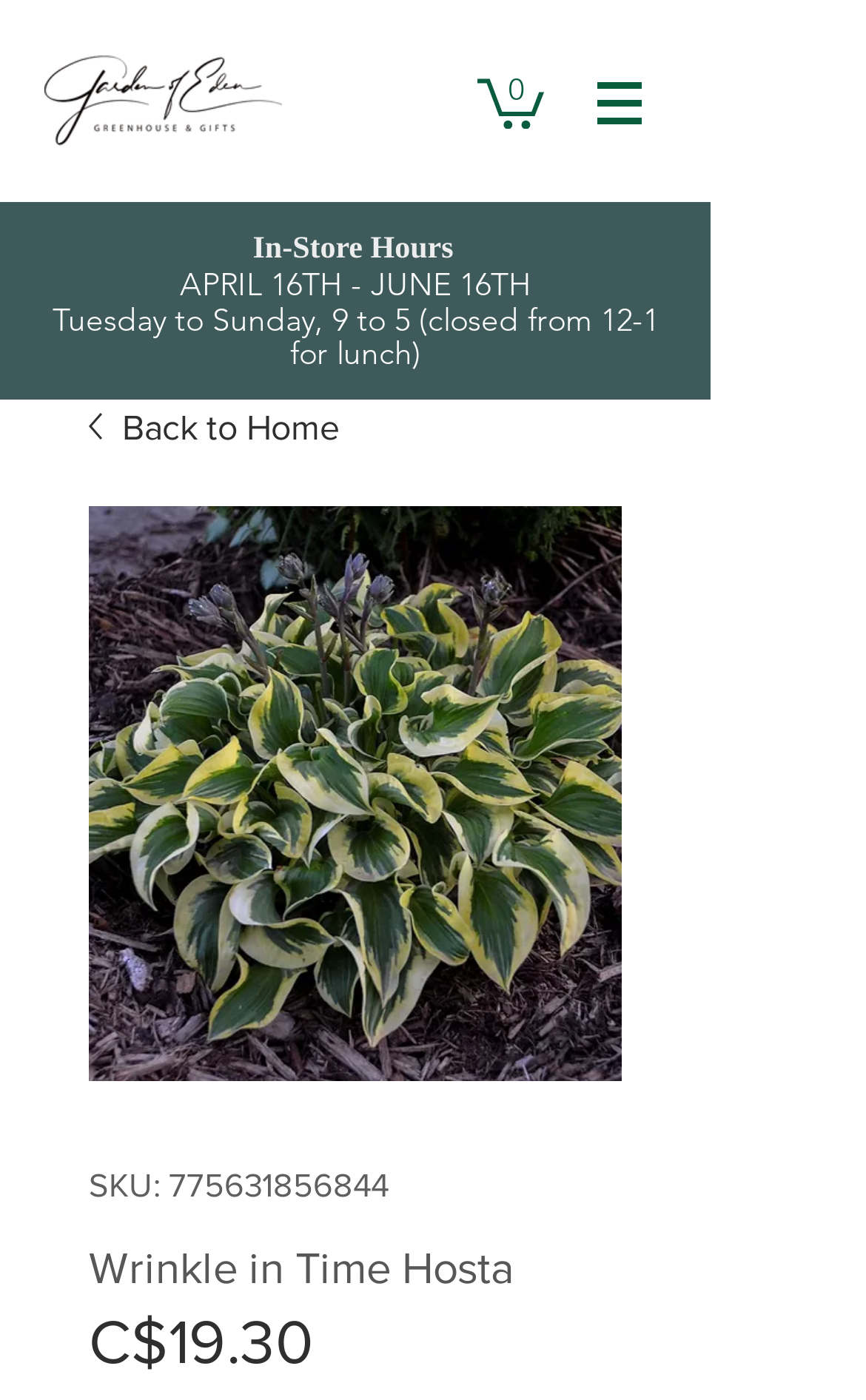Given the content of the image, can you provide a detailed answer to the question?
What is the SKU of the 'Wrinkle in Time Hosta'?

I found the 'Wrinkle in Time Hosta' product information in the 'Slideshow' region, which includes the SKU '775631856844'.